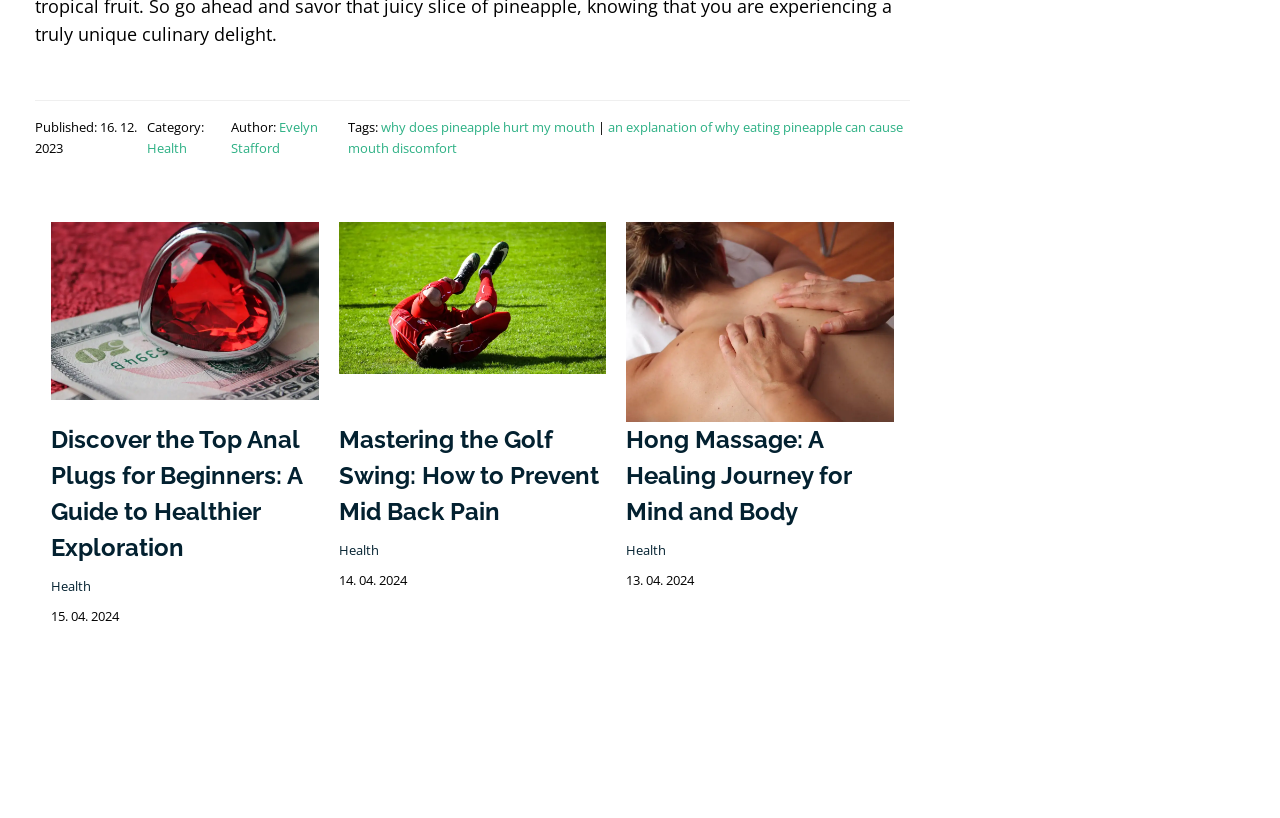What is the category of the first article?
Based on the image, answer the question in a detailed manner.

The category of the first article can be determined by looking at the 'Category:' label followed by a link 'Health'.